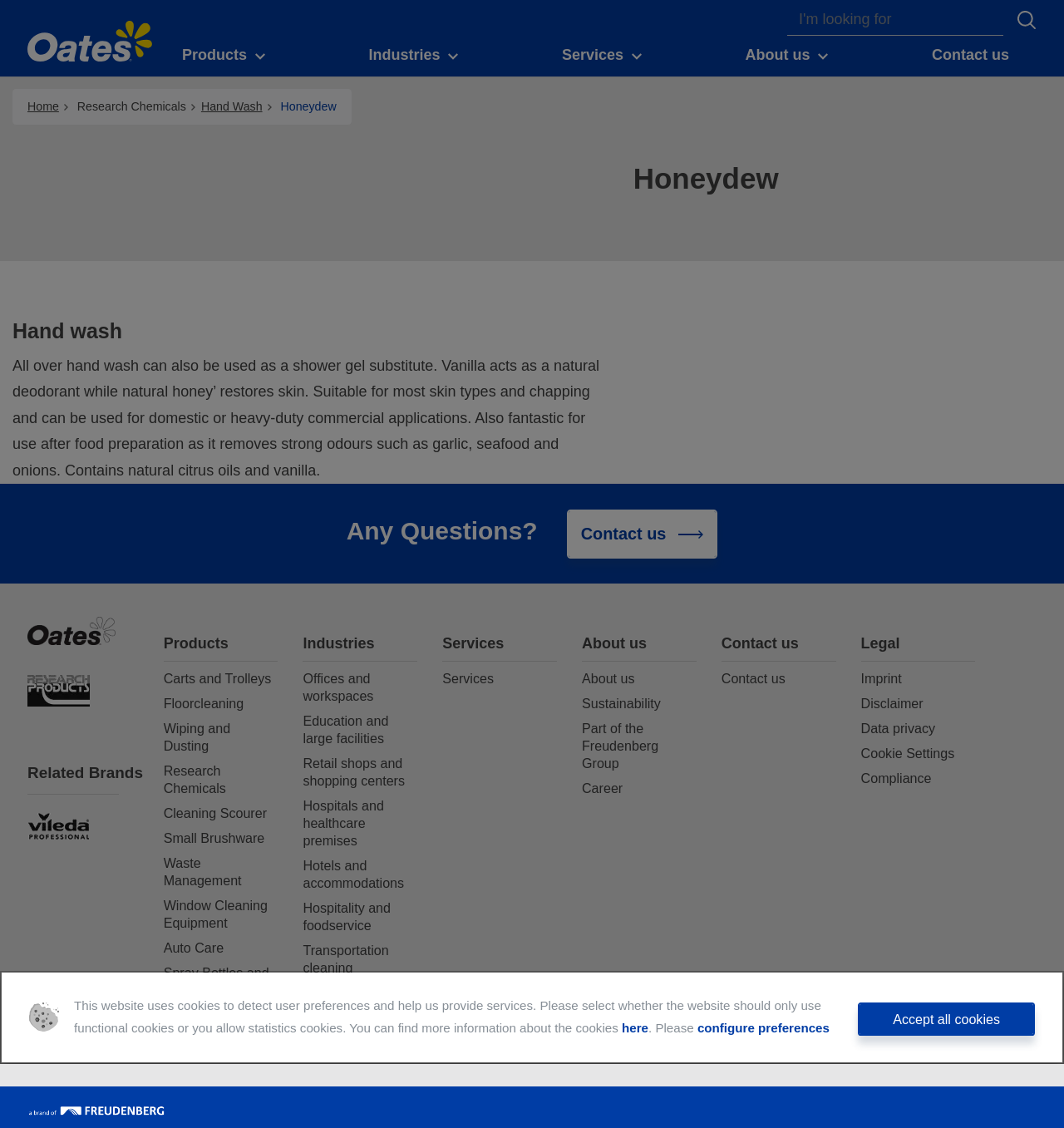What is the natural deodorant ingredient in the hand wash product?
Answer with a single word or phrase by referring to the visual content.

Vanilla